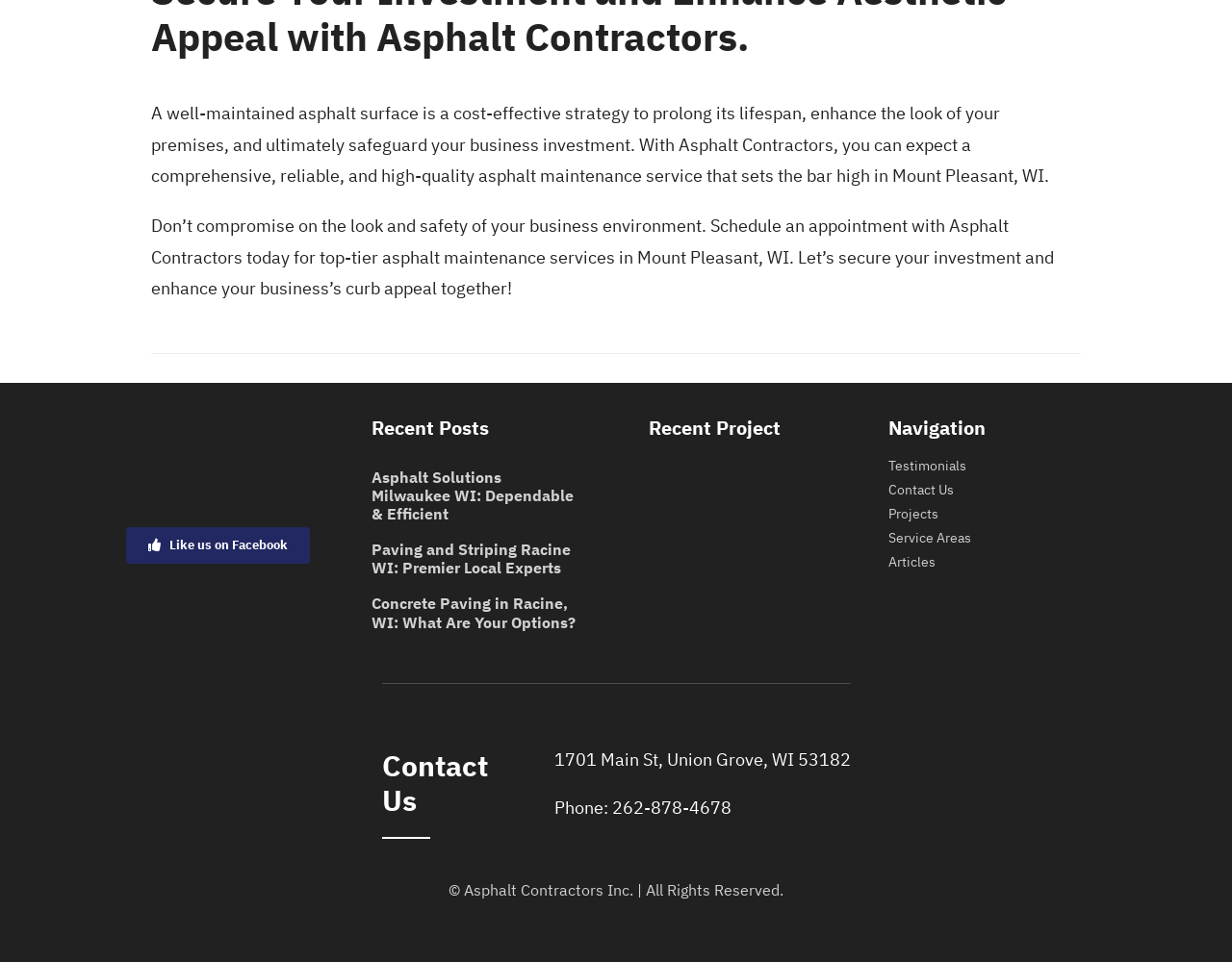Please identify the bounding box coordinates of the element on the webpage that should be clicked to follow this instruction: "View Kenosha Commercial Foundation Project". The bounding box coordinates should be given as four float numbers between 0 and 1, formatted as [left, top, right, bottom].

[0.442, 0.512, 0.472, 0.55]